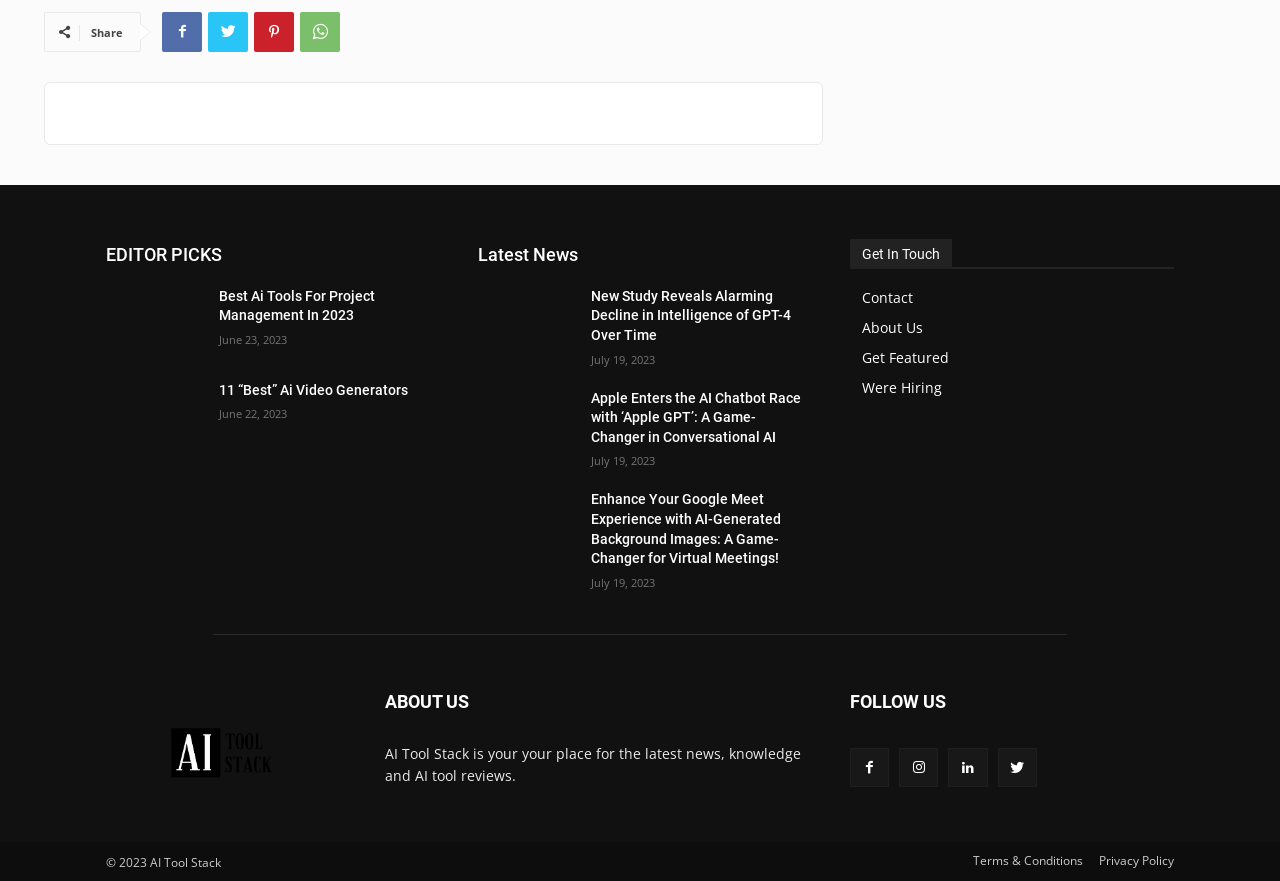Can you provide the bounding box coordinates for the element that should be clicked to implement the instruction: "Explore plumbing issues"?

None